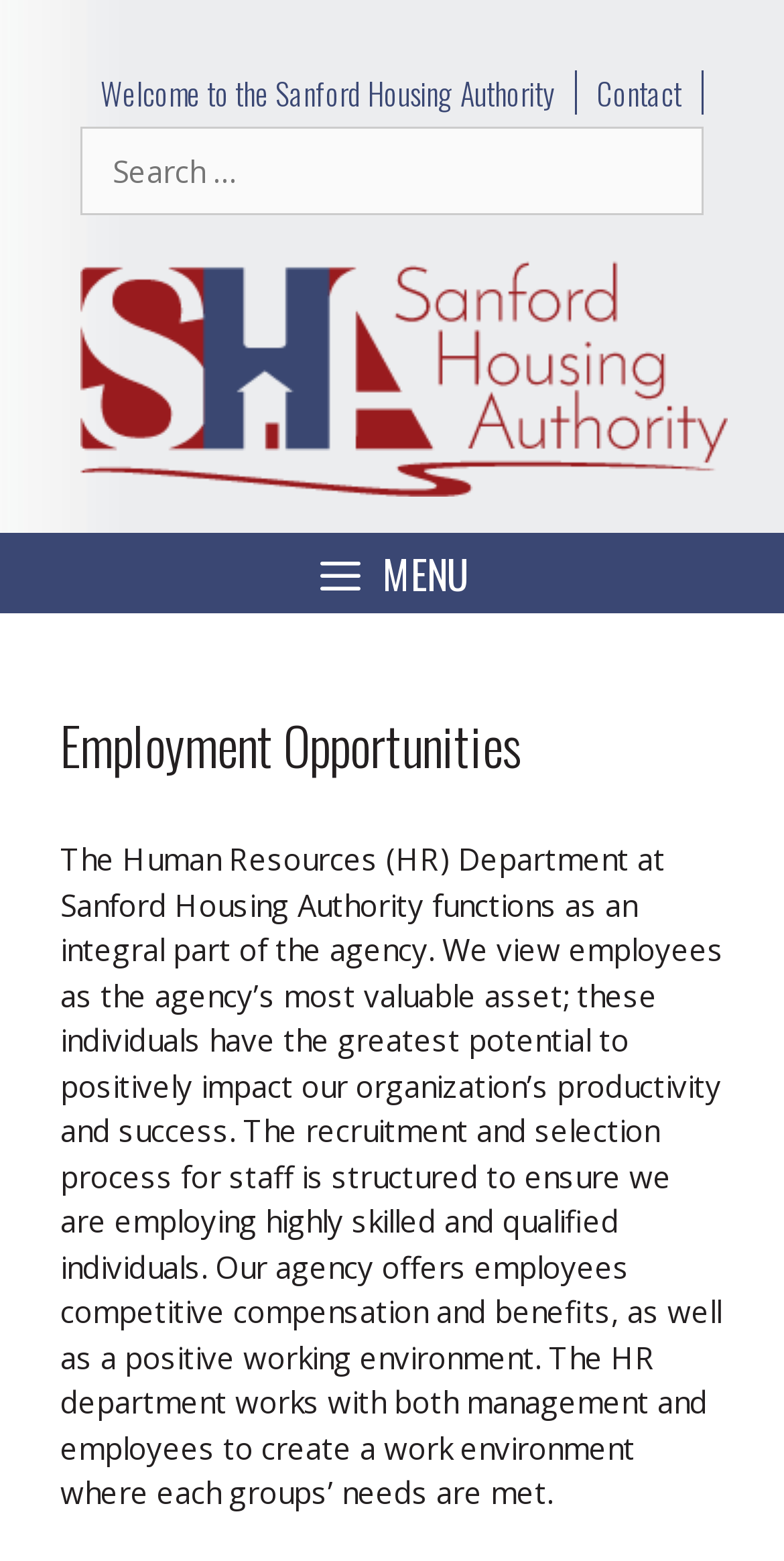Identify the bounding box for the UI element described as: "Contact". Ensure the coordinates are four float numbers between 0 and 1, formatted as [left, top, right, bottom].

[0.736, 0.045, 0.897, 0.073]